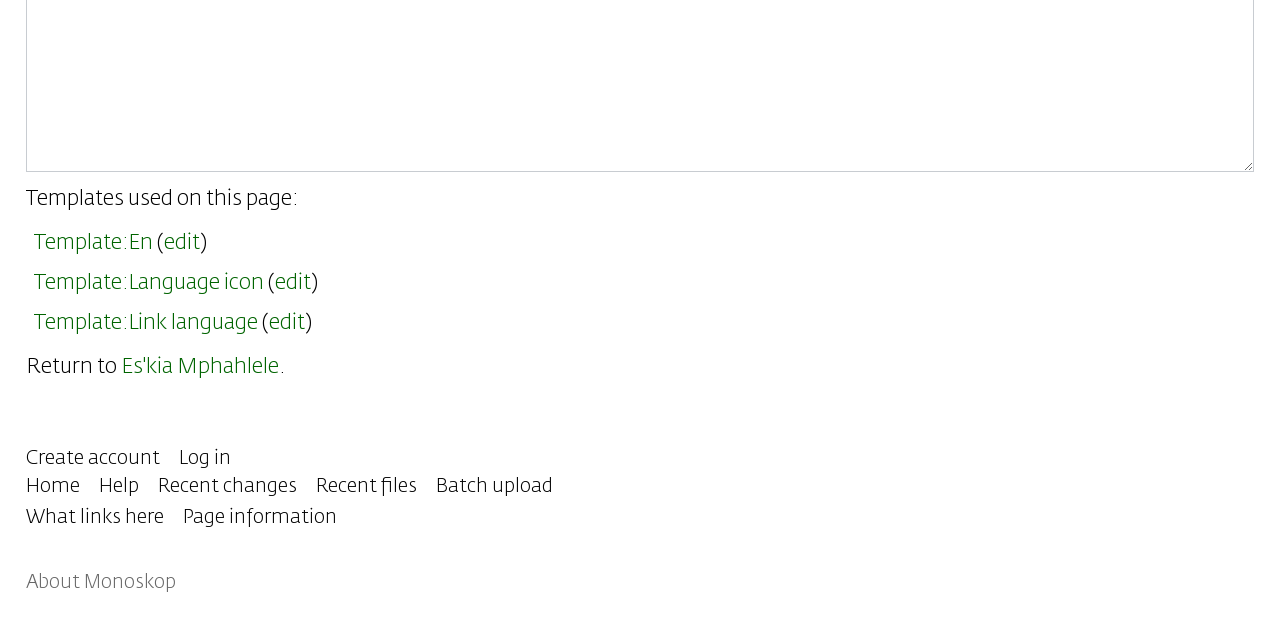Identify the bounding box of the UI element described as follows: "edit". Provide the coordinates as four float numbers in the range of 0 to 1 [left, top, right, bottom].

[0.21, 0.489, 0.238, 0.522]